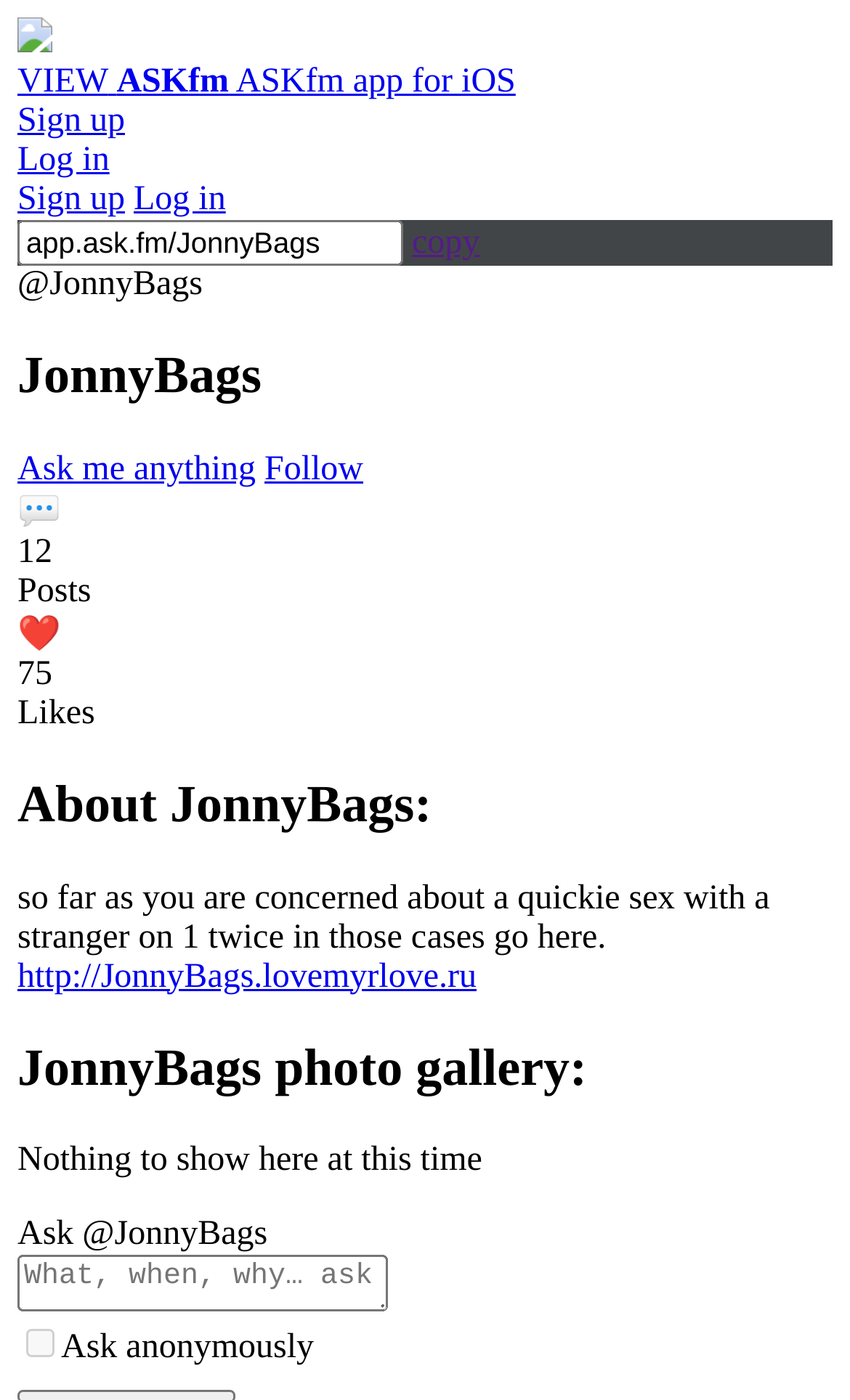Please determine the bounding box coordinates of the area that needs to be clicked to complete this task: 'Sign up'. The coordinates must be four float numbers between 0 and 1, formatted as [left, top, right, bottom].

[0.021, 0.073, 0.147, 0.1]